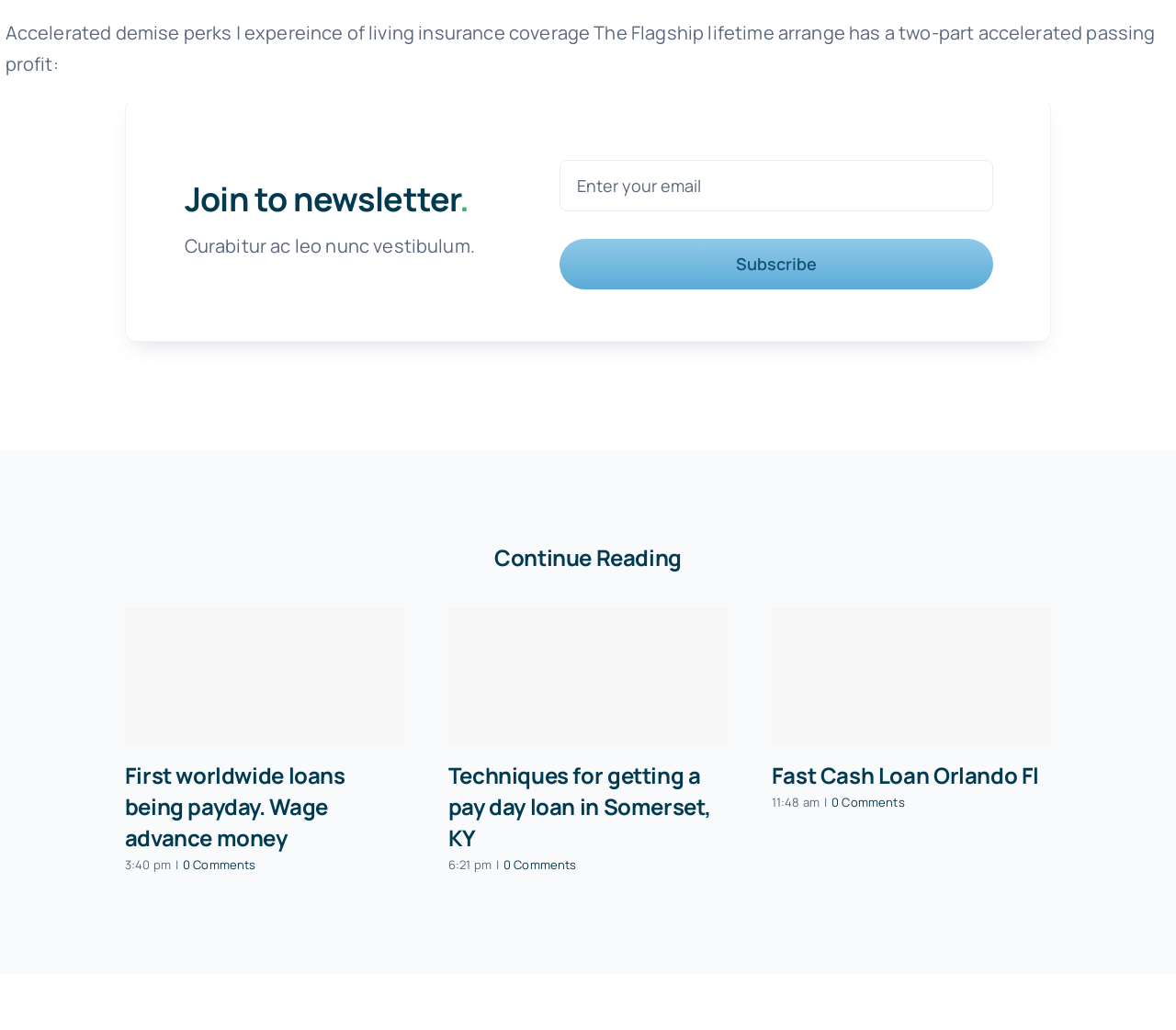What is the topic of the first article?
Based on the image, give a one-word or short phrase answer.

Payday loans